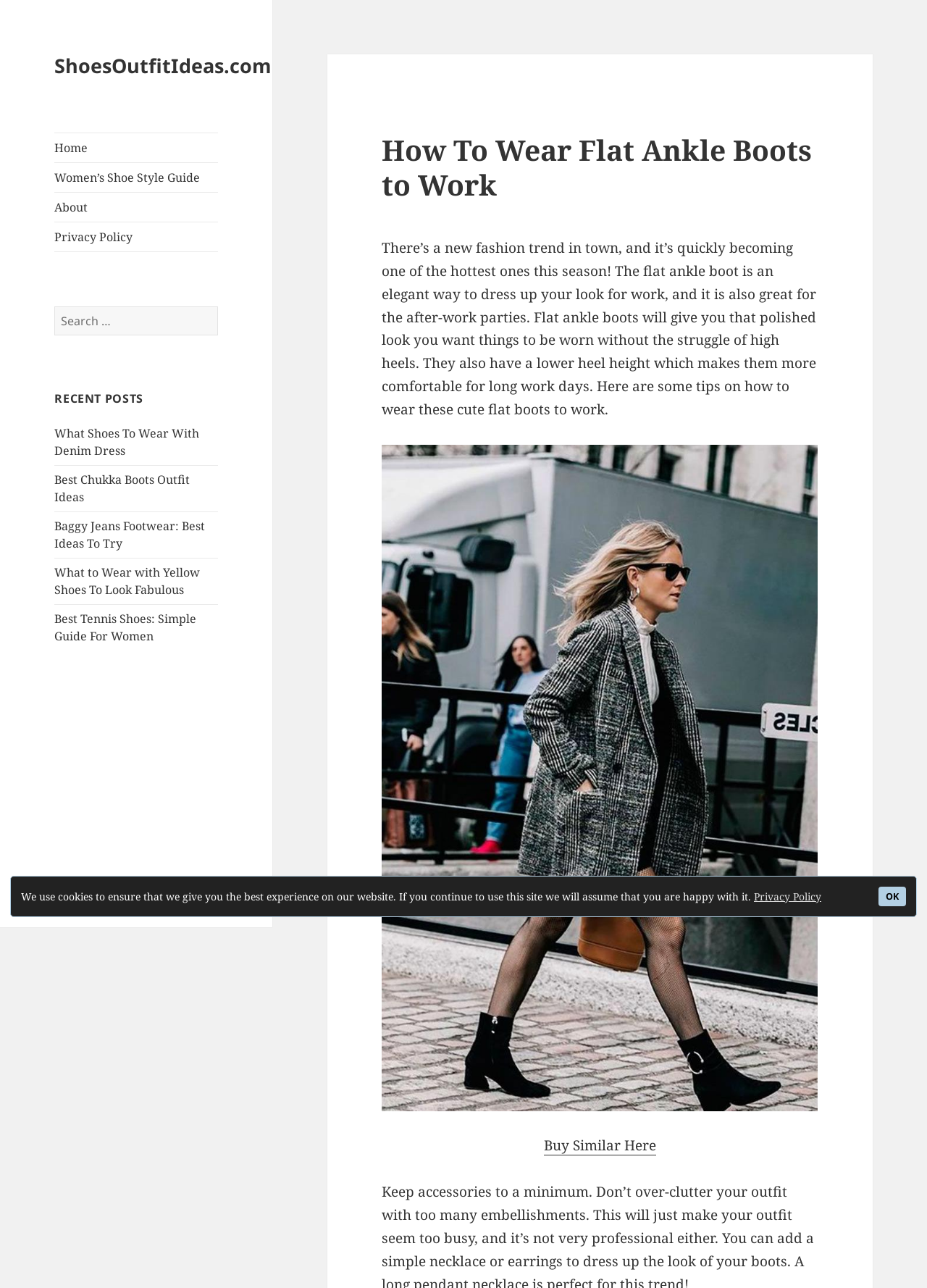Could you specify the bounding box coordinates for the clickable section to complete the following instruction: "Visit the home page"?

[0.059, 0.103, 0.235, 0.126]